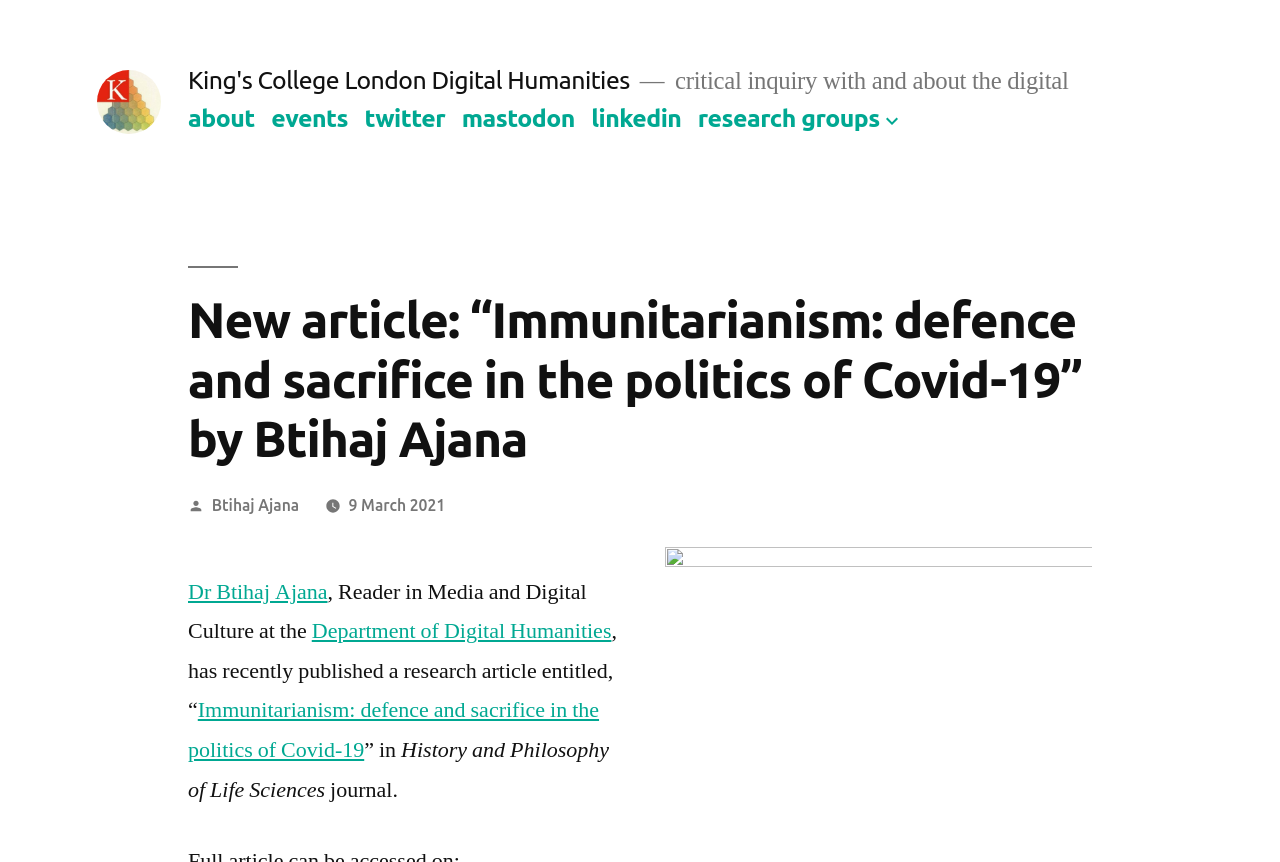Using the description: "9 March 2021", determine the UI element's bounding box coordinates. Ensure the coordinates are in the format of four float numbers between 0 and 1, i.e., [left, top, right, bottom].

[0.272, 0.575, 0.348, 0.596]